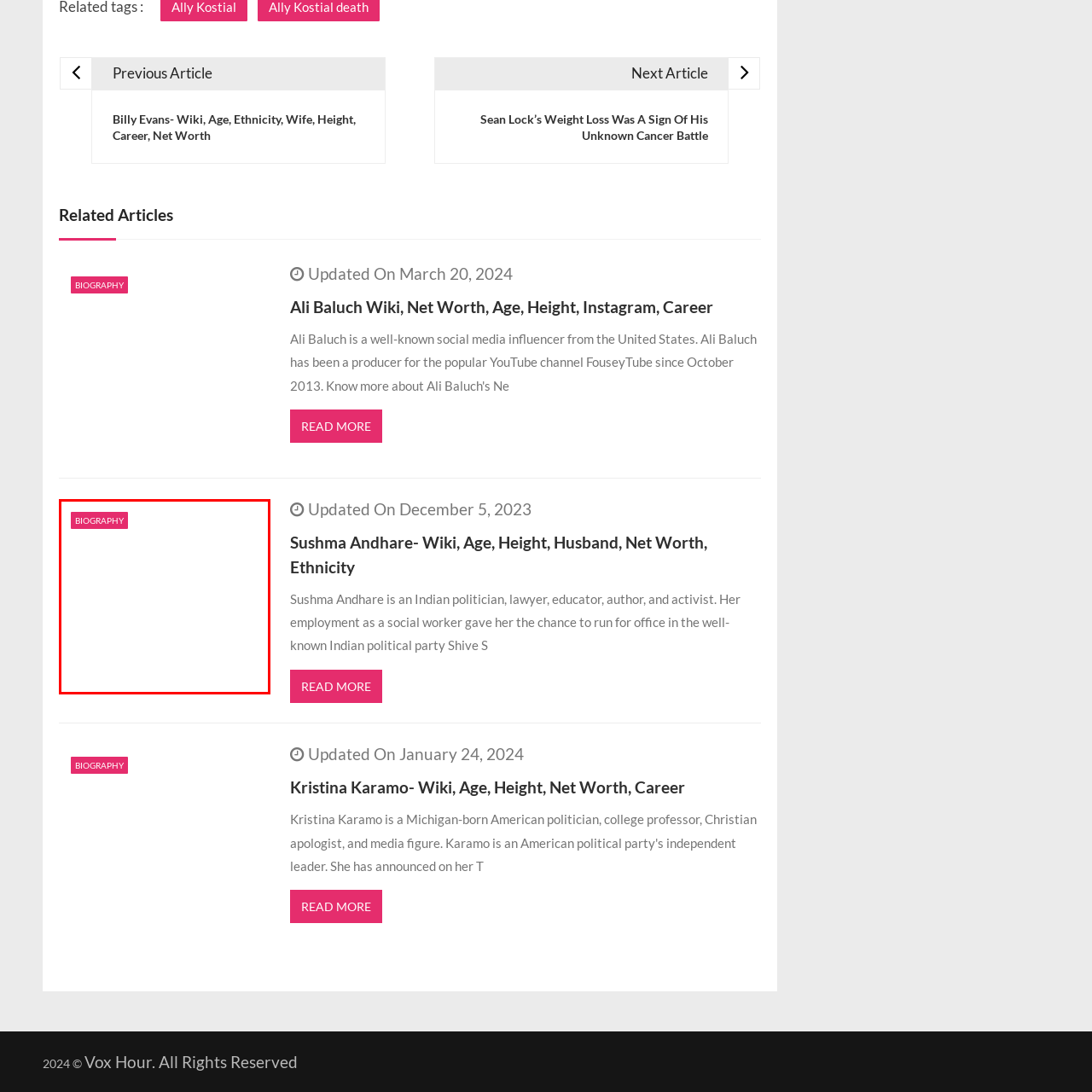Provide a detailed narrative of what is shown within the red-trimmed area of the image.

The image features a prominent "BIOGRAPHY" label, indicating a section dedicated to detailed profiles or articles about notable individuals. This specific context suggests that it is likely part of a series of links or summaries related to various subjects of interest, such as public figures or personalities. The label is rendered in a vibrant pink box, drawing attention to the information that follows, which may include additional links or biographical details about an individual named Sushma Andhare, who is mentioned nearby in the layout. This segment serves as a gateway for readers to explore more in-depth content about her contributions and background.